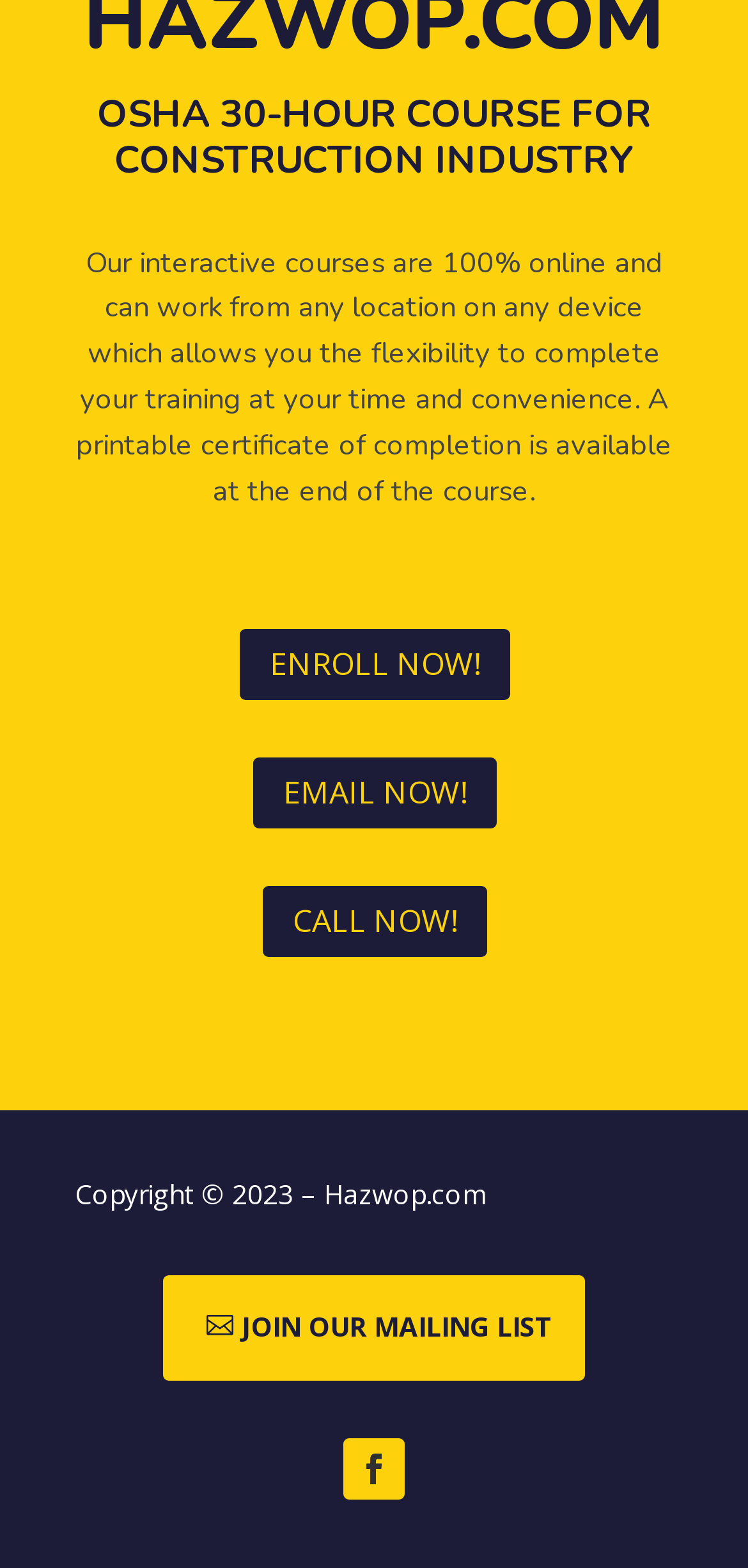What is the purpose of the 'JOIN OUR MAILING LIST' link?
Look at the image and answer the question with a single word or phrase.

to join the mailing list